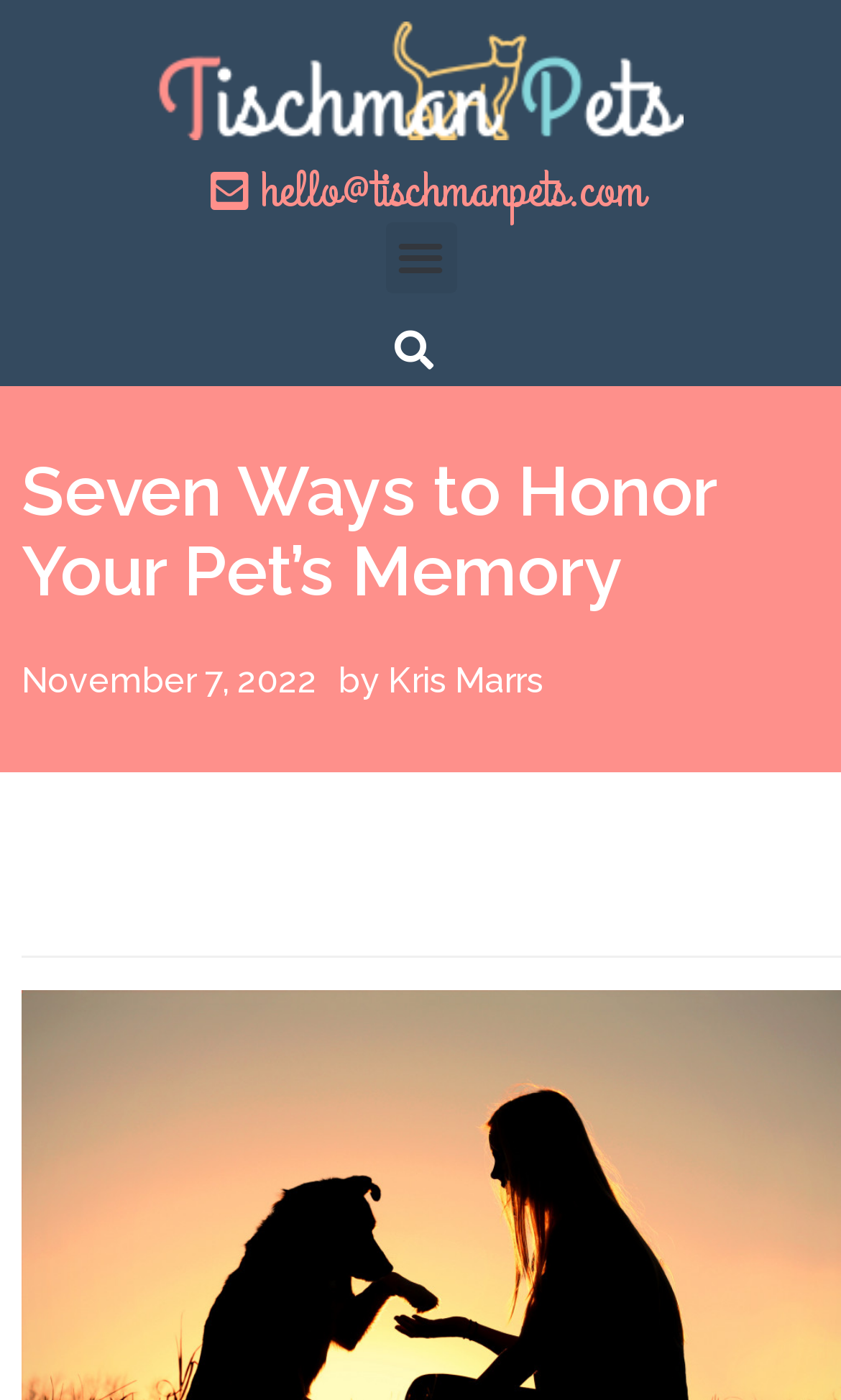What is the company name in the logo?
Using the visual information from the image, give a one-word or short-phrase answer.

Tischman Pets